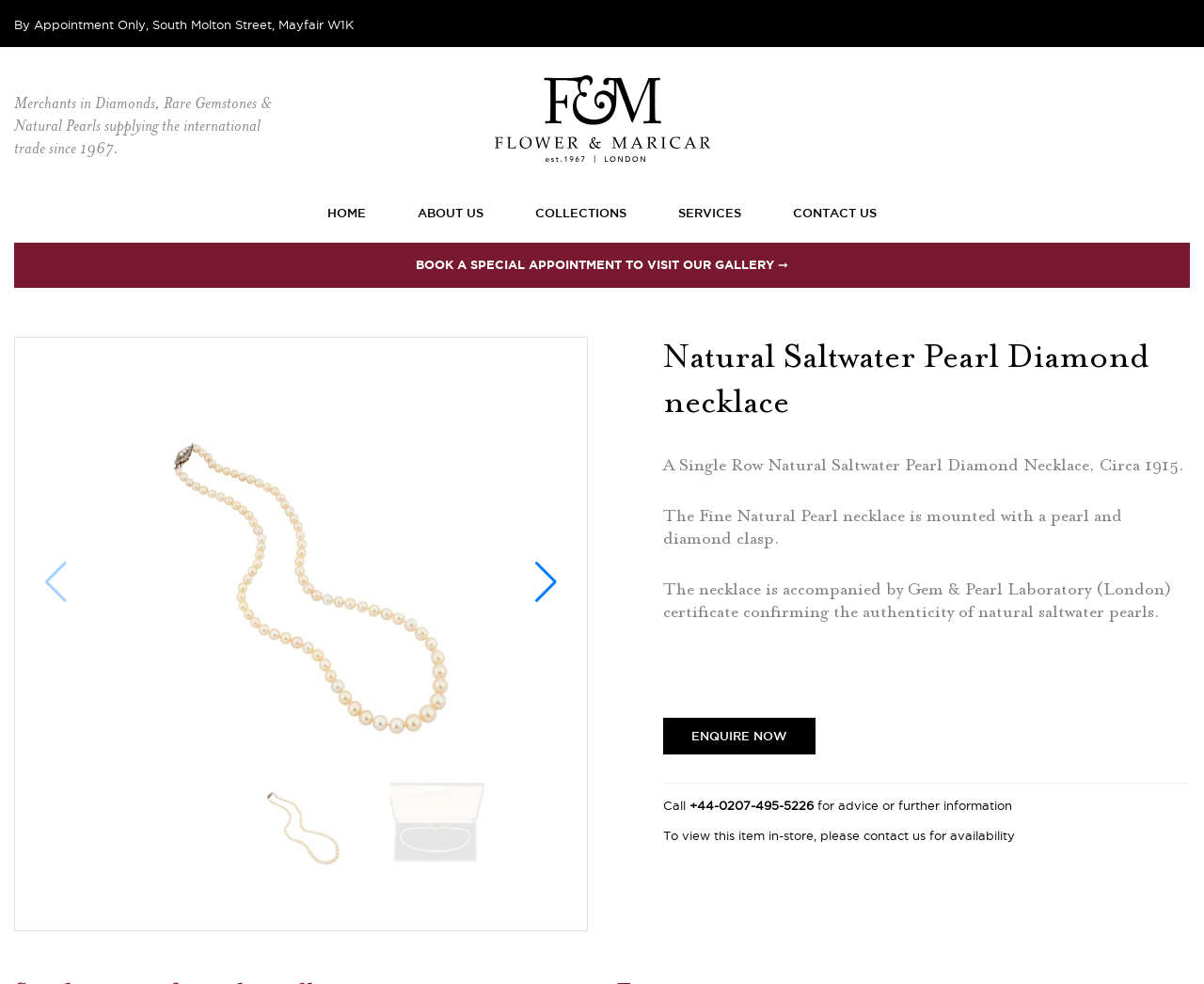What is the purpose of the certificate?
Look at the webpage screenshot and answer the question with a detailed explanation.

The purpose of the certificate can be determined by reading the description of the necklace, which states 'The necklace is accompanied by Gem & Pearl Laboratory (London) certificate confirming the authenticity of natural saltwater pearls.'